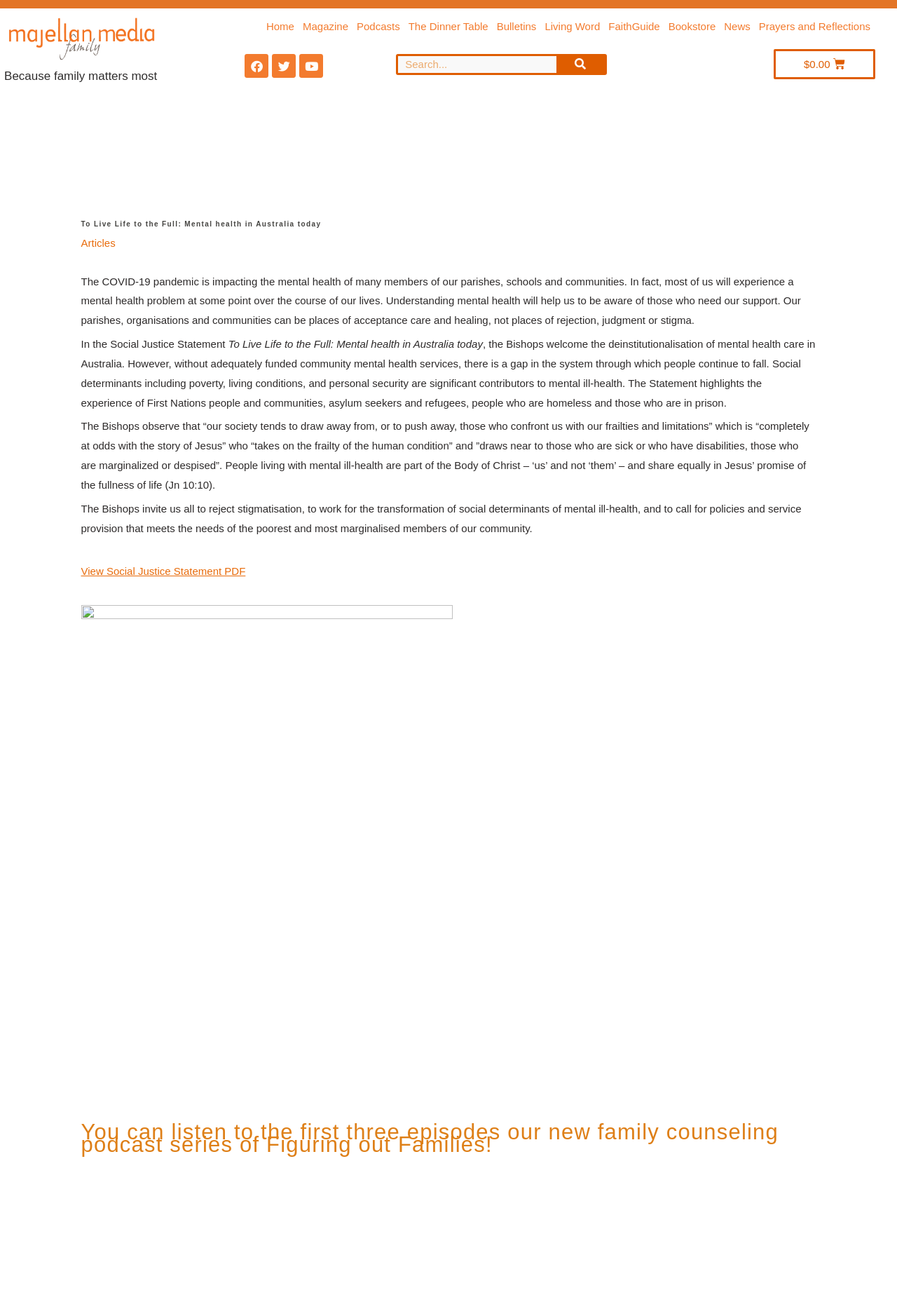Kindly determine the bounding box coordinates for the clickable area to achieve the given instruction: "View the Social Justice Statement PDF".

[0.09, 0.43, 0.274, 0.439]